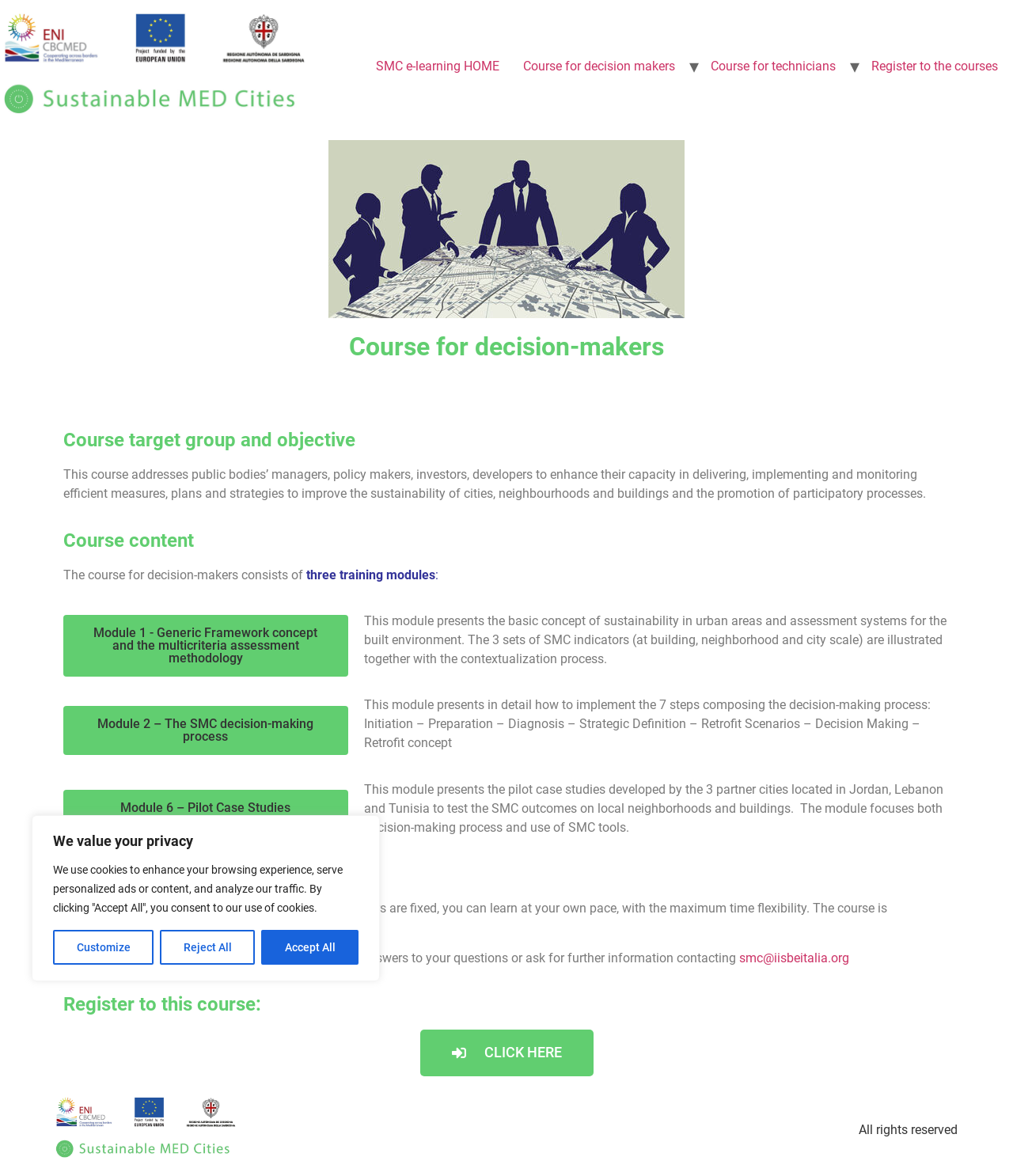Examine the screenshot and answer the question in as much detail as possible: What is the purpose of the 'online help desk' service?

This answer can be found in the section 'Course methodology' which states that an 'online help desk' service is provided, where you can get answers to your questions or ask for further information contacting smc@iisbeitalia.org.